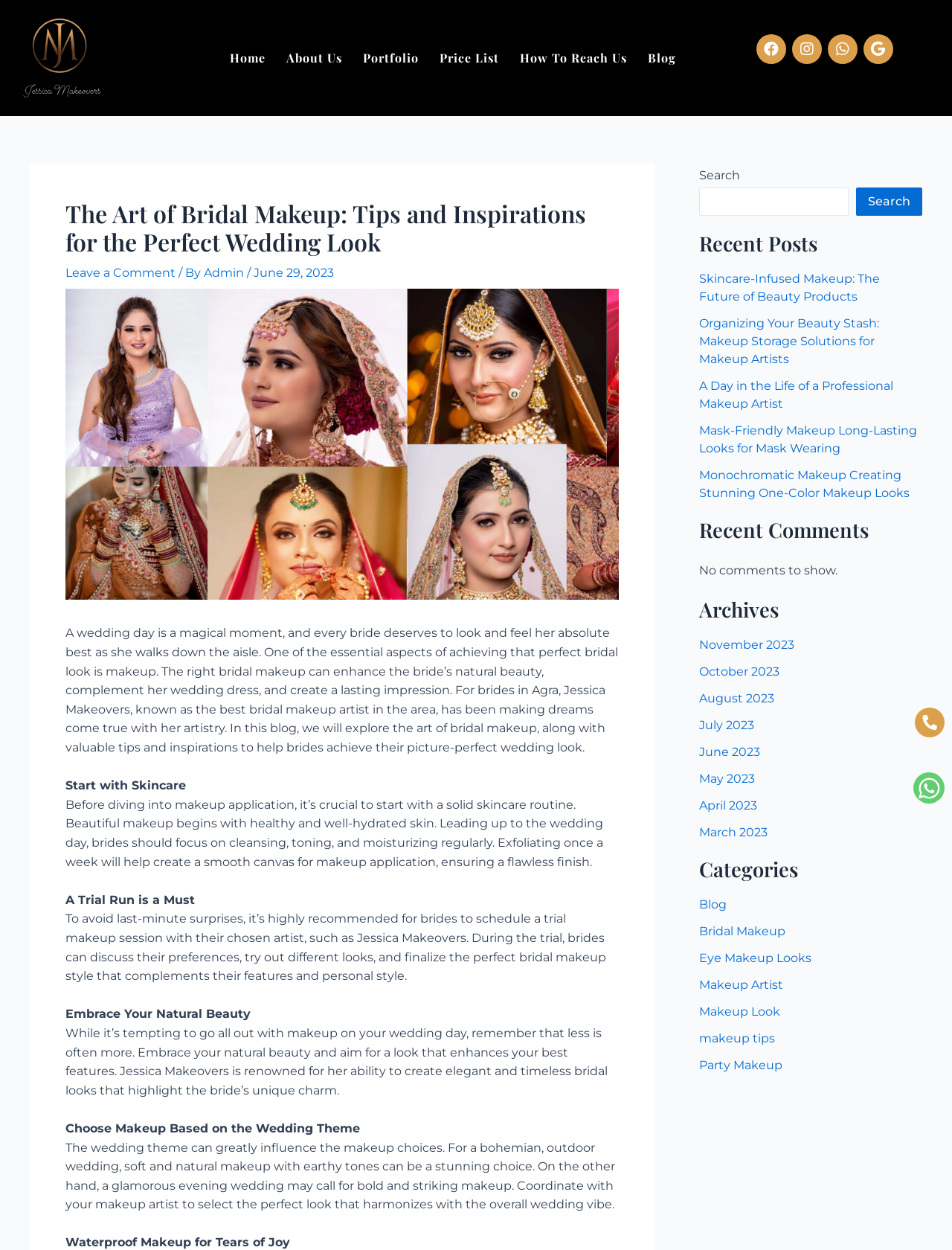Generate a comprehensive description of the webpage.

This webpage is about bridal makeup, specifically providing tips and inspirations for achieving the perfect wedding look. At the top, there is a logo and a navigation menu with links to "Home", "About Us", "Portfolio", "Price List", "How To Reach Us", and "Blog". Below the navigation menu, there are social media links to Facebook, Instagram, WhatsApp, and Google.

The main content of the webpage is divided into sections. The first section has a heading "The Art of Bridal Makeup: Tips and Inspirations for the Perfect Wedding Look" and a brief introduction to the importance of makeup on a wedding day. Below the introduction, there is an image related to the topic.

The next section provides tips for achieving the perfect wedding look, including starting with skincare, having a trial run, embracing natural beauty, choosing makeup based on the wedding theme, and using waterproof makeup. Each tip is presented in a separate paragraph with a bold heading.

On the right side of the webpage, there are several complementary sections. The first section has a search bar and a button. The second section displays recent posts with links to other articles on the website. The third section shows recent comments, but there are no comments to display. The fourth section lists archives by month, and the fifth section lists categories with links to related articles.

At the bottom of the webpage, there are two more links, but their purposes are not clear. Overall, the webpage is well-organized and easy to navigate, with a clear focus on providing valuable information and inspiration for brides-to-be.